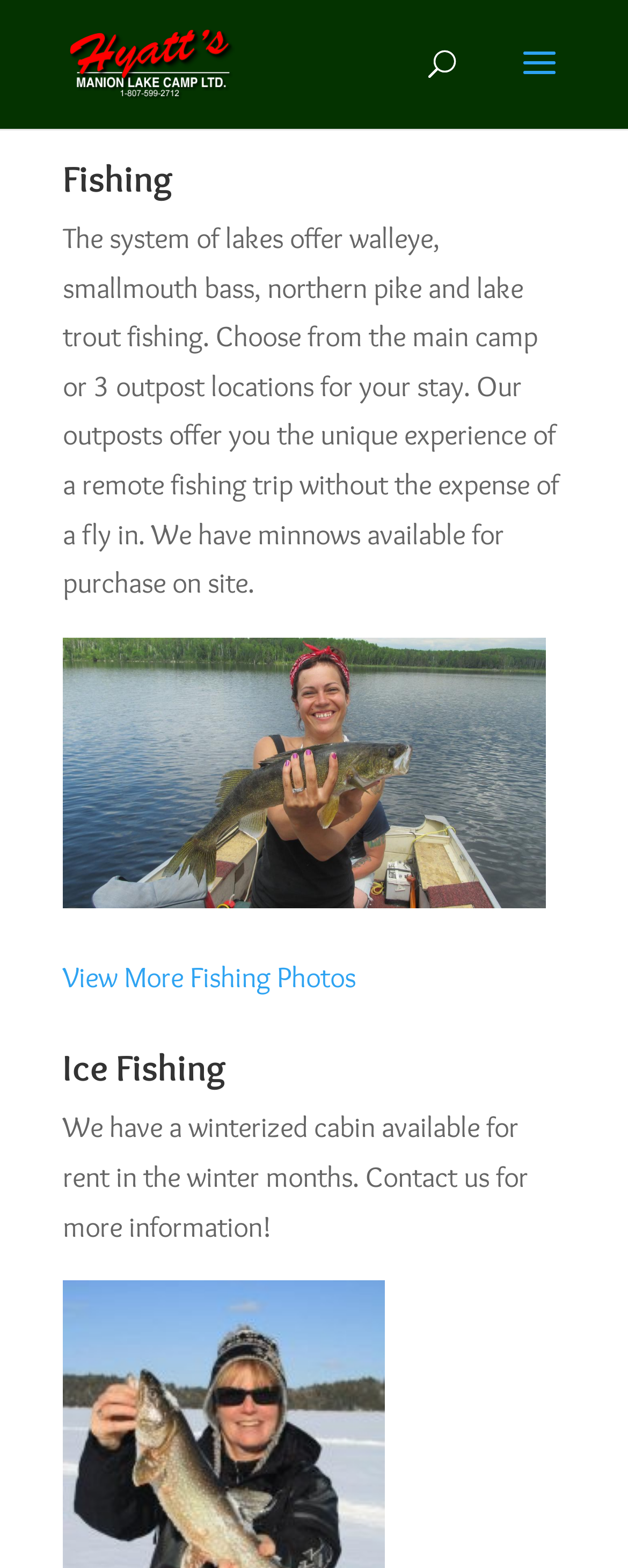Respond to the question below with a single word or phrase:
Can I purchase minnows at Hyatt's Manion Lake Camp?

Yes